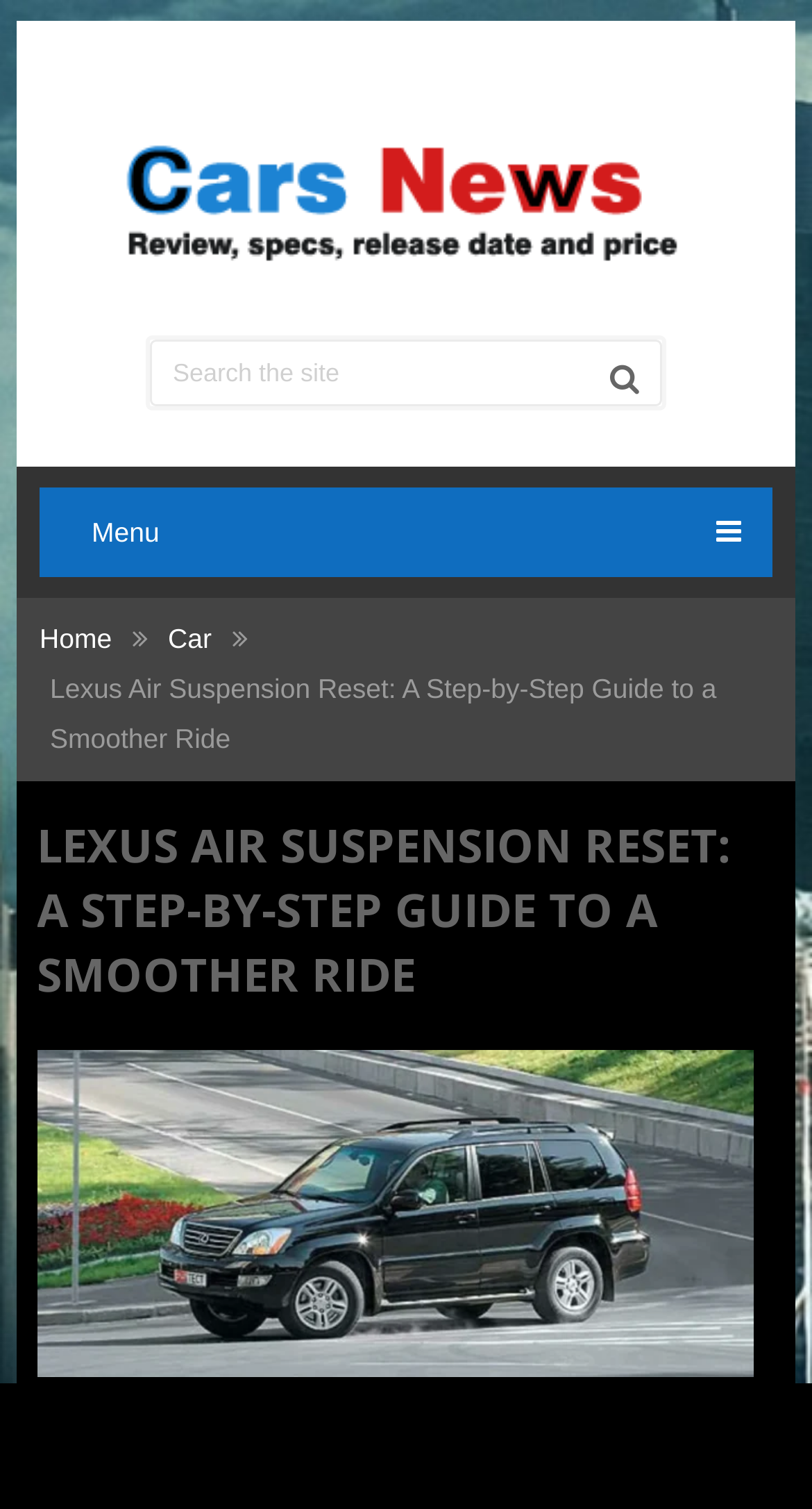Extract the primary header of the webpage and generate its text.

LEXUS AIR SUSPENSION RESET: A STEP-BY-STEP GUIDE TO A SMOOTHER RIDE